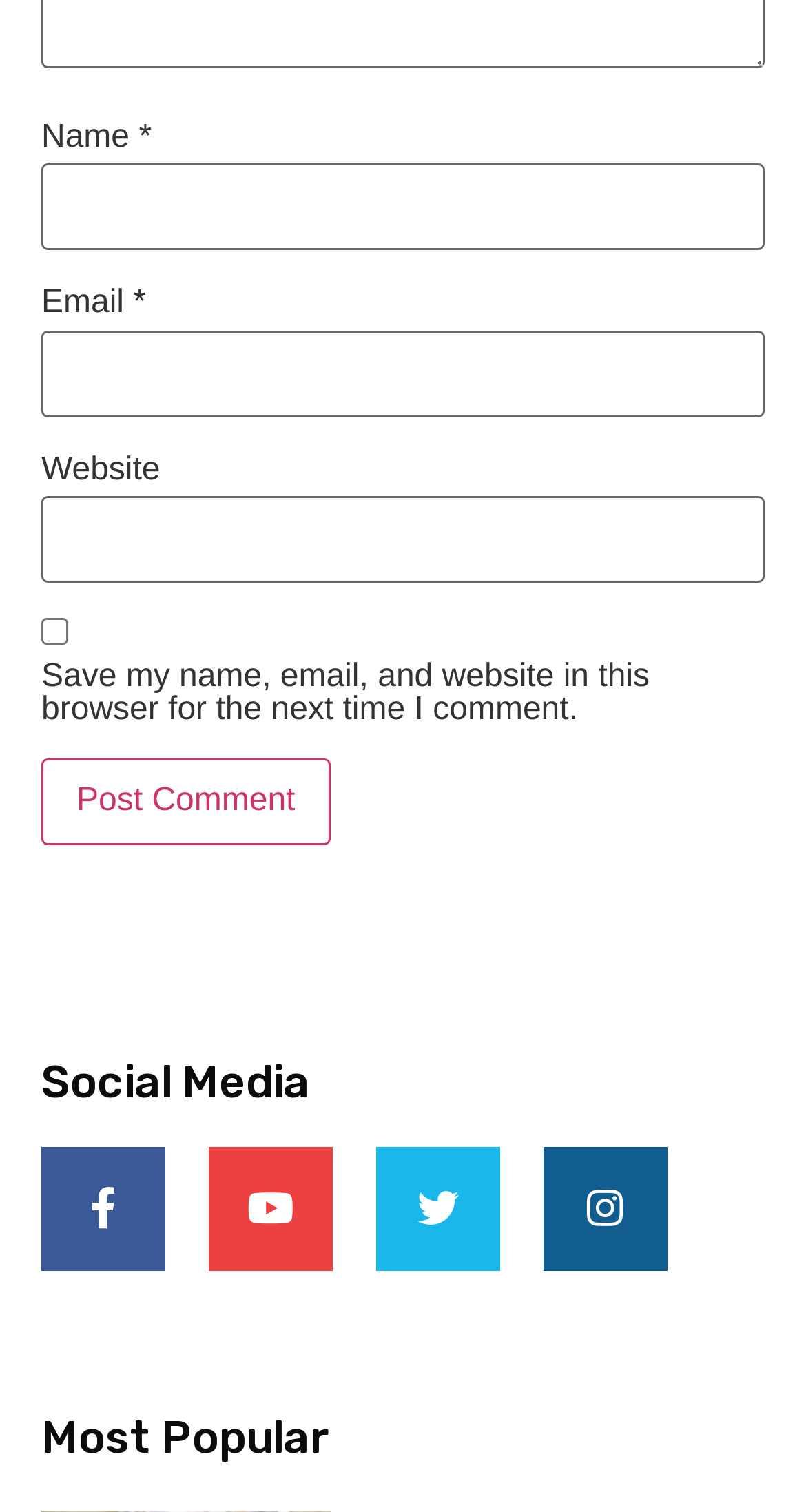Find the bounding box coordinates of the element you need to click on to perform this action: 'Enter your name'. The coordinates should be represented by four float values between 0 and 1, in the format [left, top, right, bottom].

[0.051, 0.108, 0.949, 0.166]